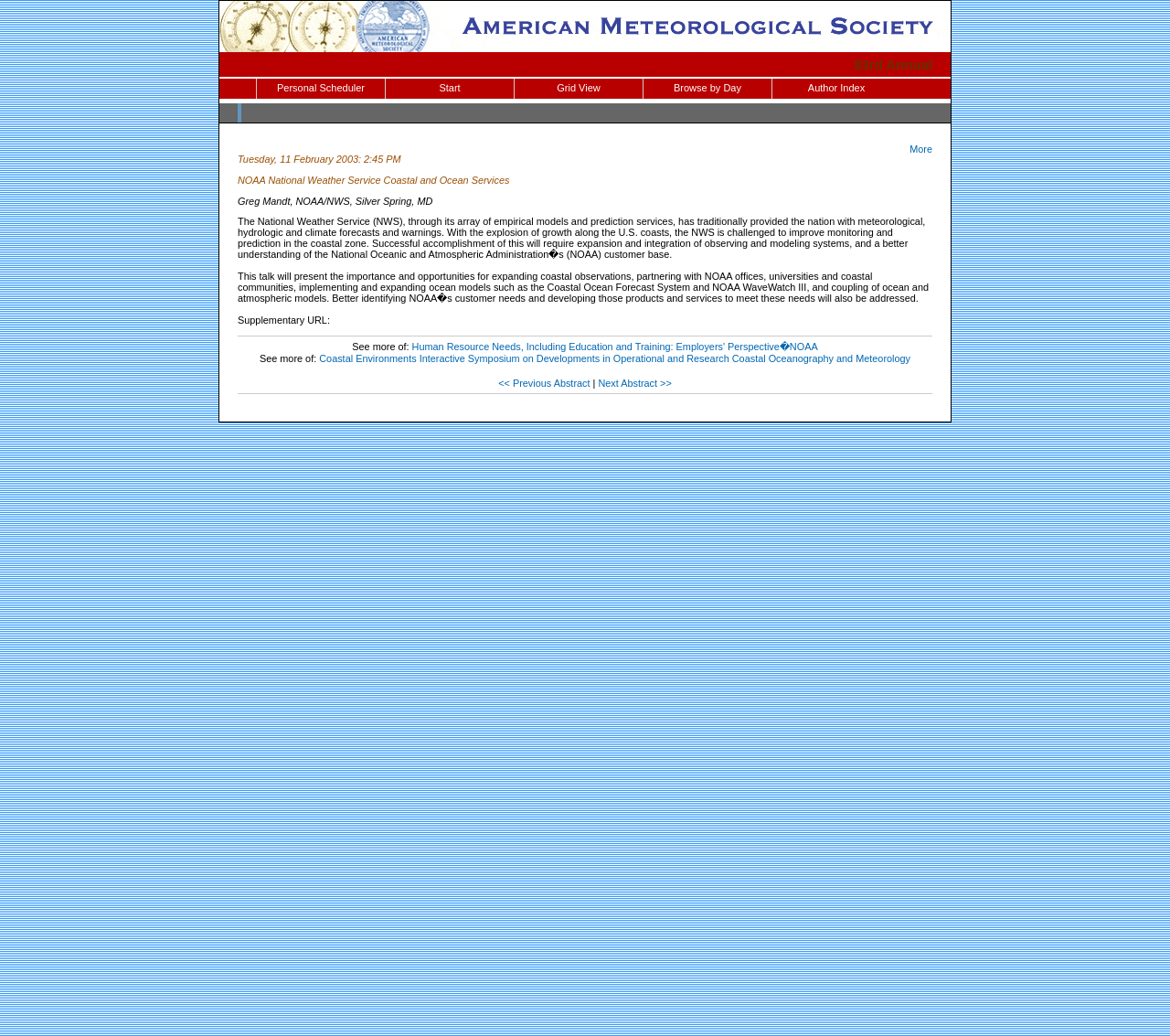What is the location of the author?
Refer to the image and give a detailed answer to the question.

I found the location of the author by looking at the StaticText element with the text 'Greg Mandt, NOAA/NWS, Silver Spring, MD' which is located at the bounding box coordinates [0.203, 0.189, 0.37, 0.199]. This text indicates the location of the author.